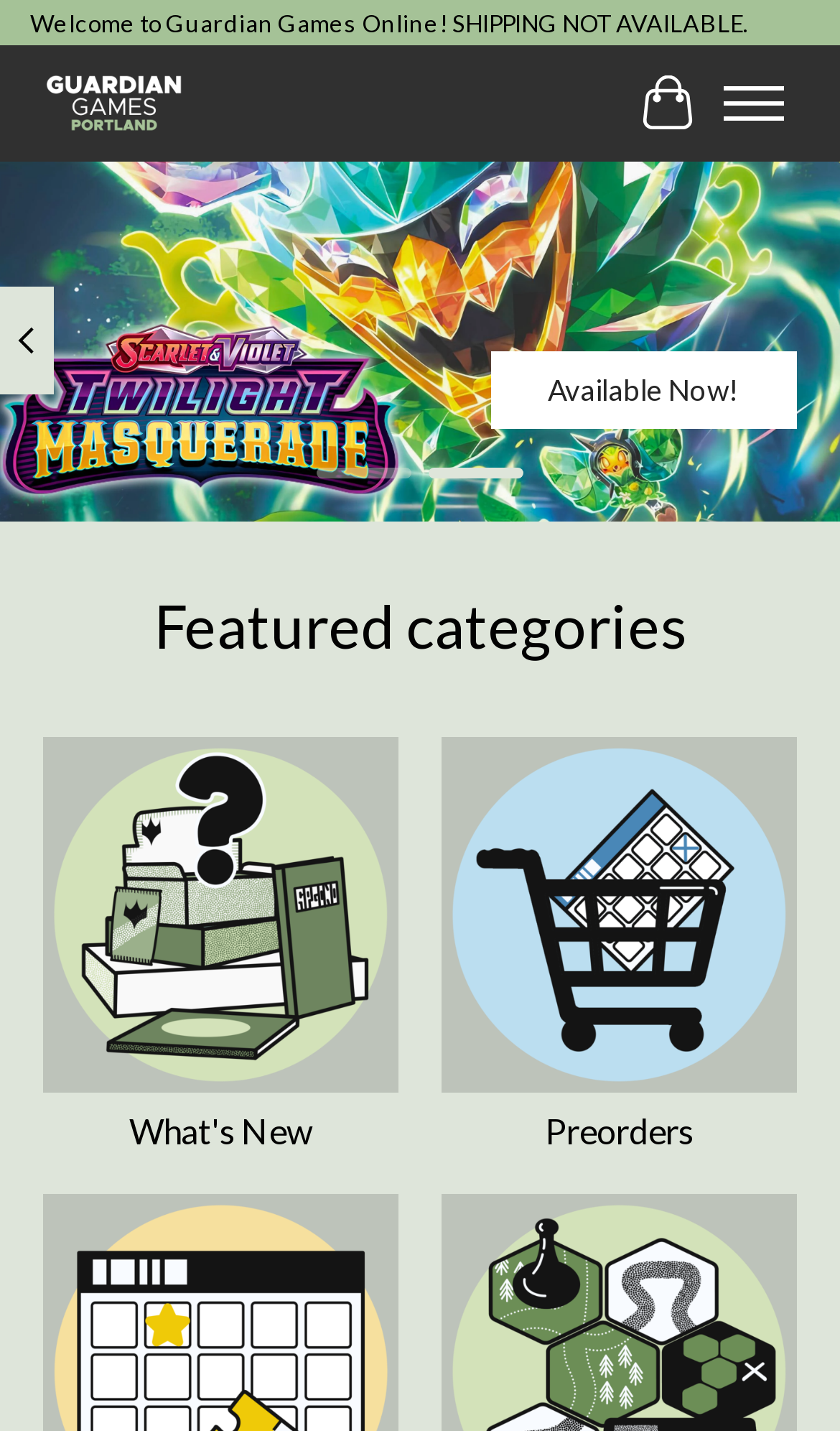Provide the bounding box coordinates of the area you need to click to execute the following instruction: "Go to what's new page".

[0.154, 0.776, 0.372, 0.804]